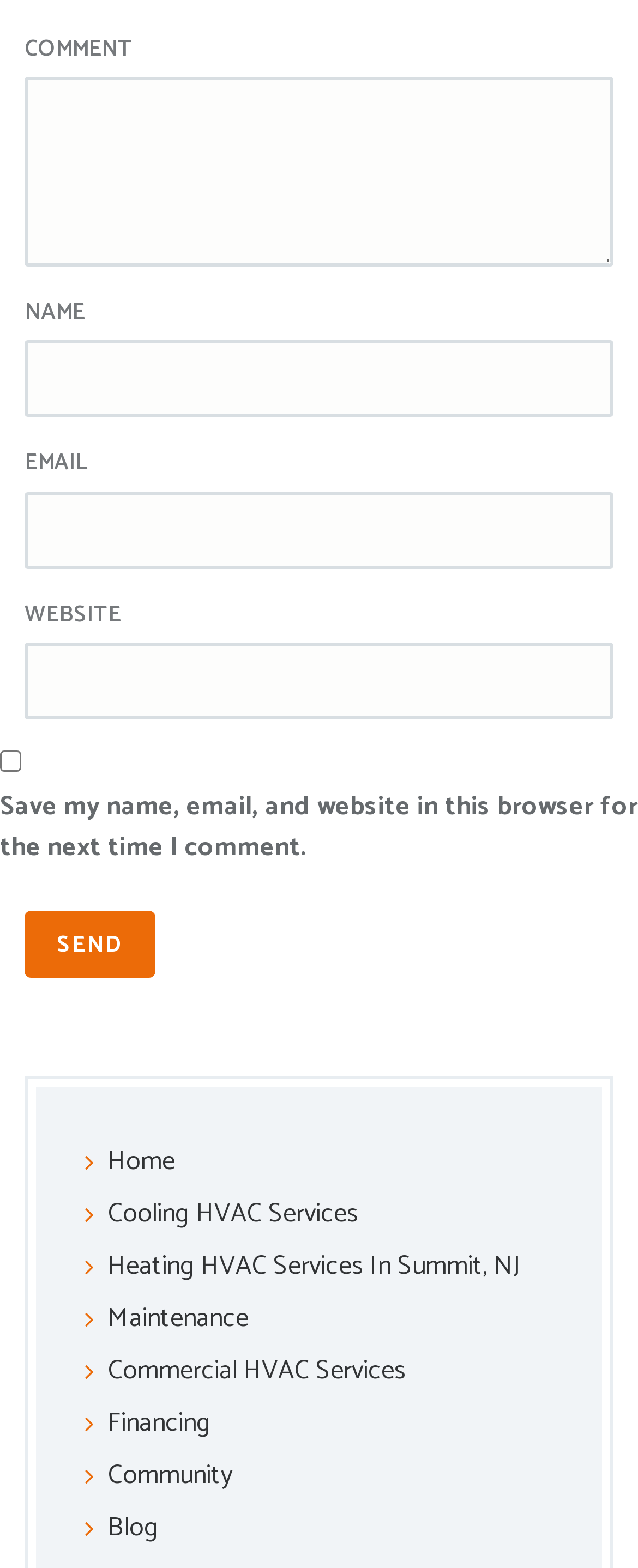Find the bounding box coordinates of the element's region that should be clicked in order to follow the given instruction: "Enter a comment". The coordinates should consist of four float numbers between 0 and 1, i.e., [left, top, right, bottom].

[0.038, 0.049, 0.962, 0.17]